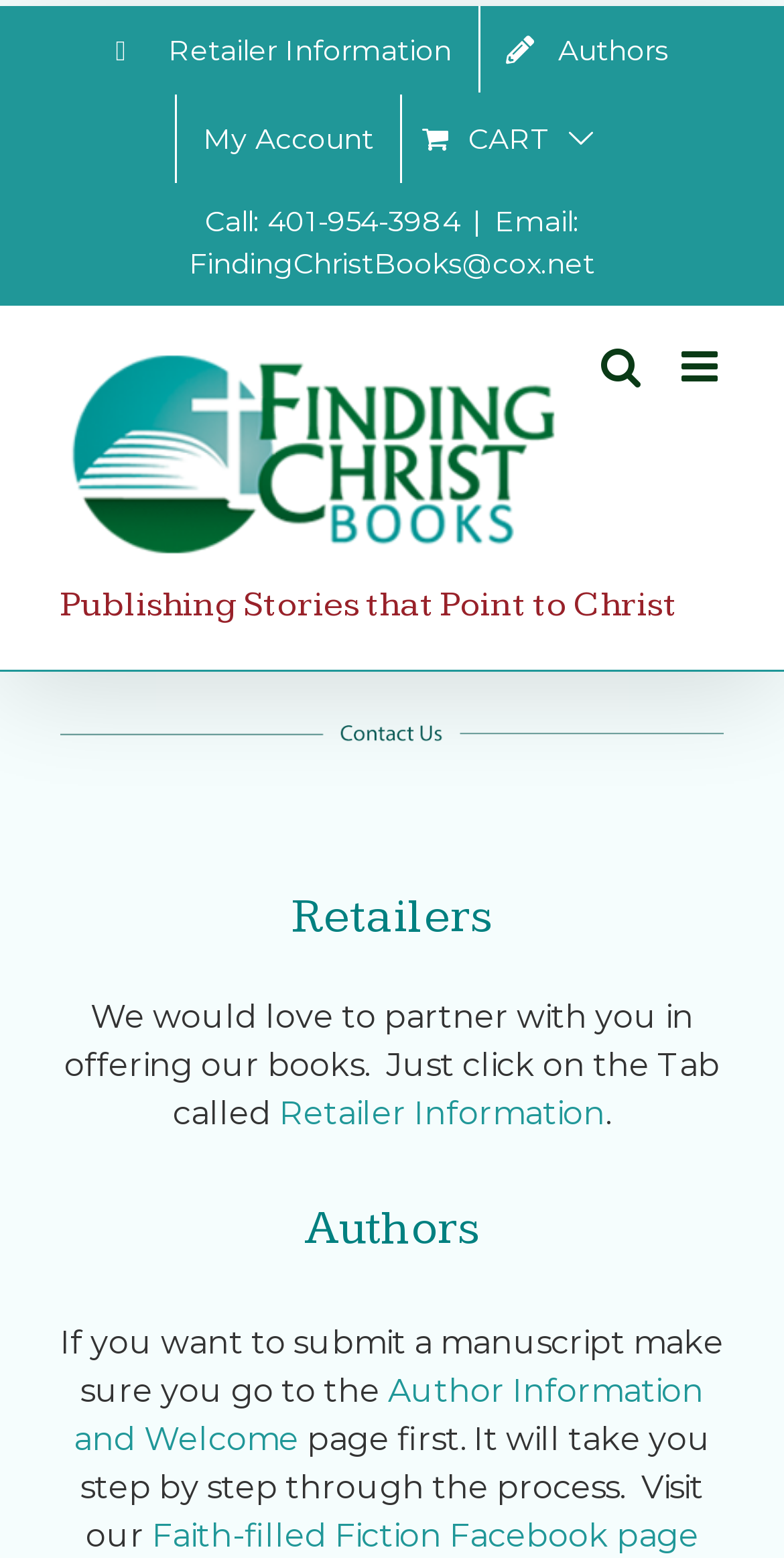What is the purpose of the 'Retailer Information' tab?
Answer the question with detailed information derived from the image.

I found the purpose of the 'Retailer Information' tab by looking at the static text element with the content 'We would love to partner with you in offering our books. Just click on the Tab called' which is located near the 'Retailer Information' link.